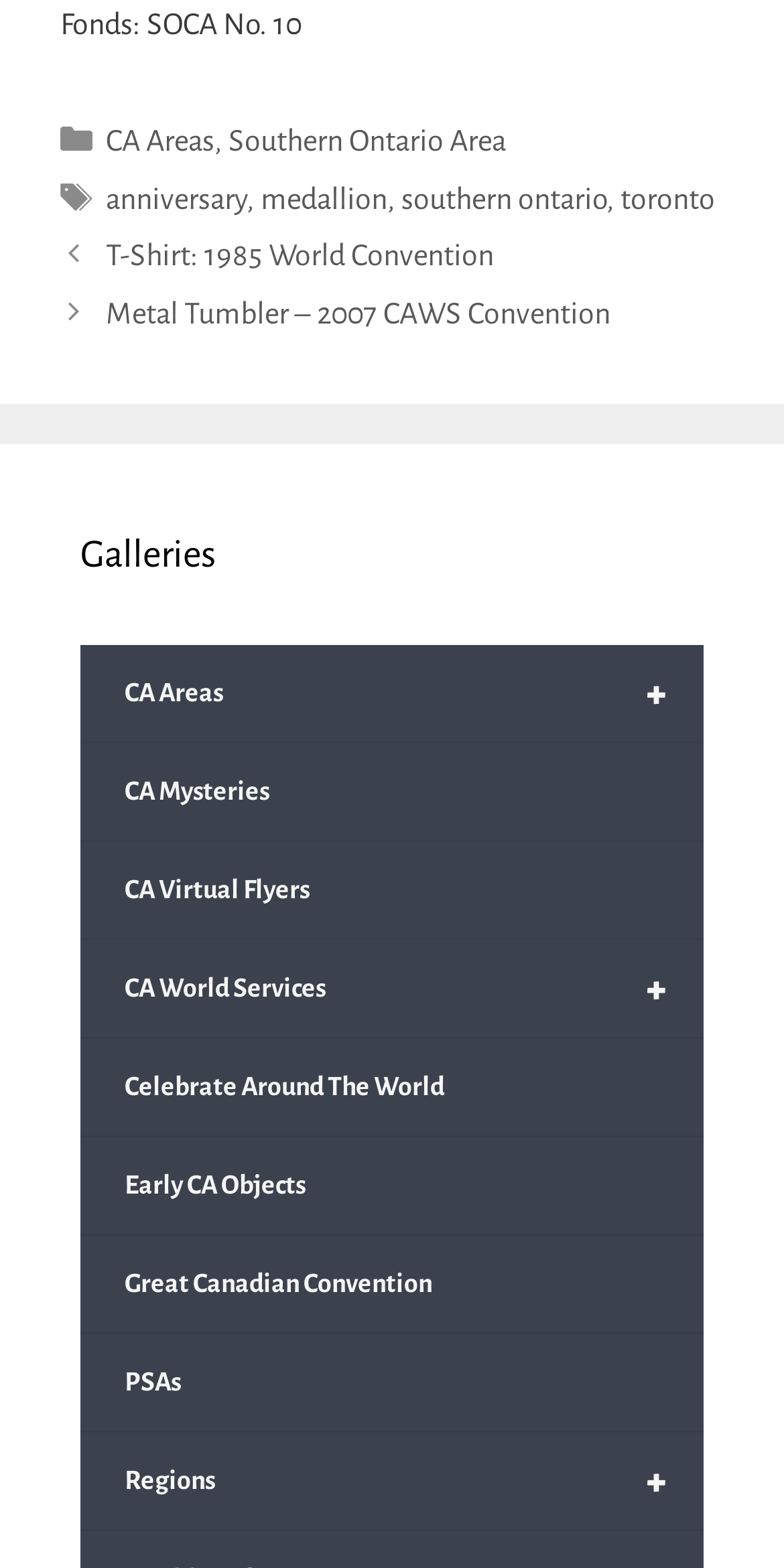Please determine the bounding box coordinates of the element's region to click for the following instruction: "View CA Areas".

[0.135, 0.079, 0.273, 0.1]